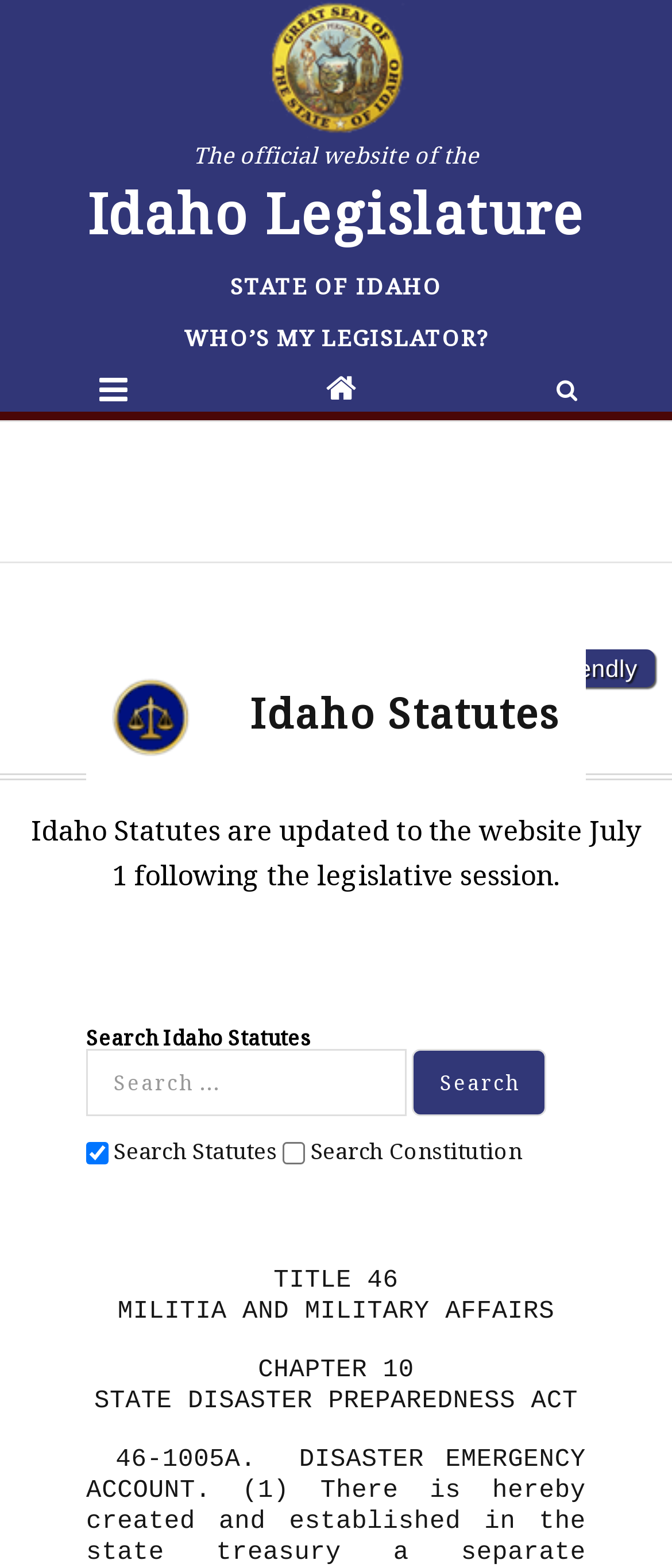Can you show the bounding box coordinates of the region to click on to complete the task described in the instruction: "Check Search Constitution"?

[0.421, 0.728, 0.454, 0.743]